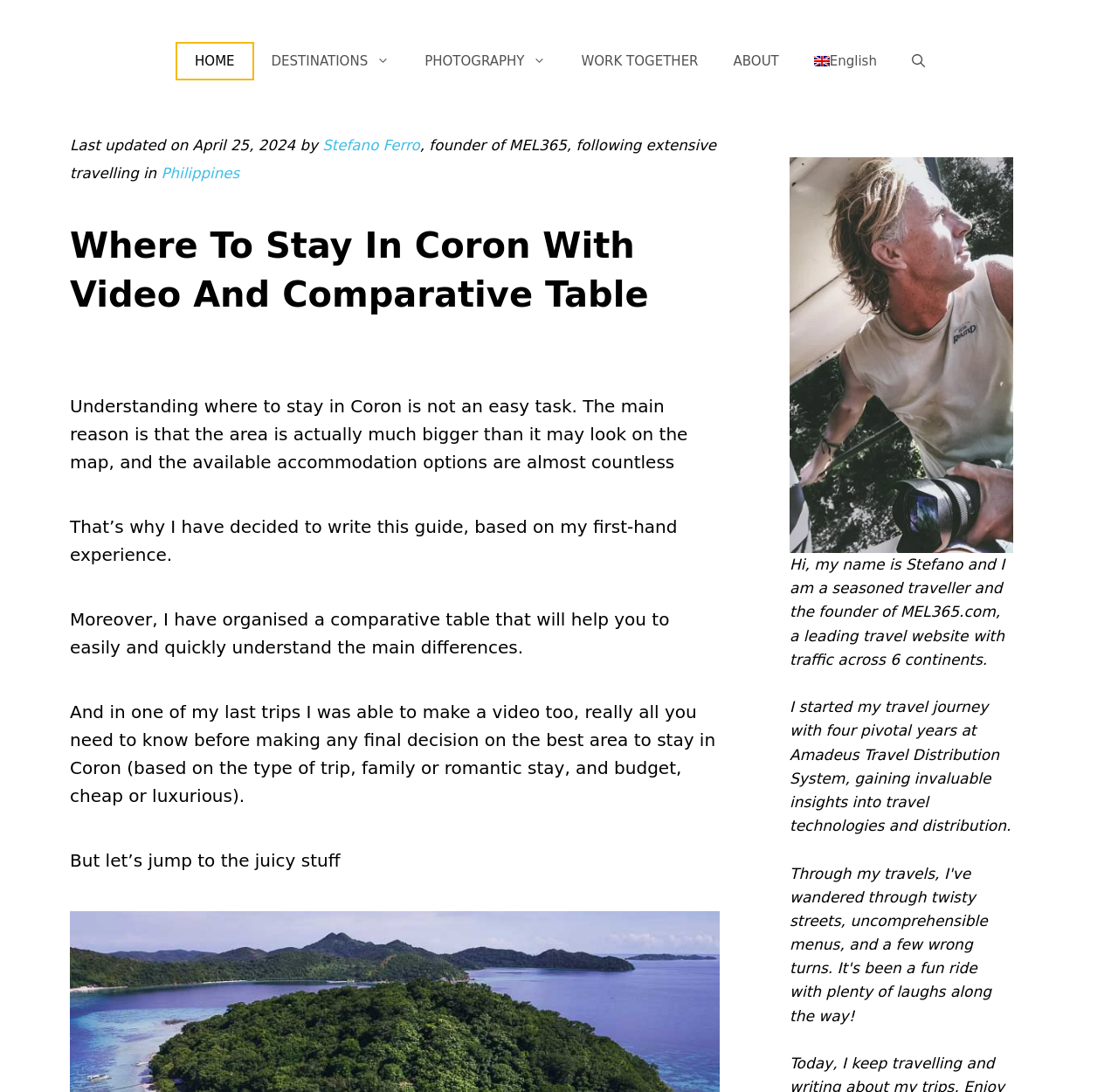Please answer the following question using a single word or phrase: What is the name of the founder of MEL365?

Stefano Ferro